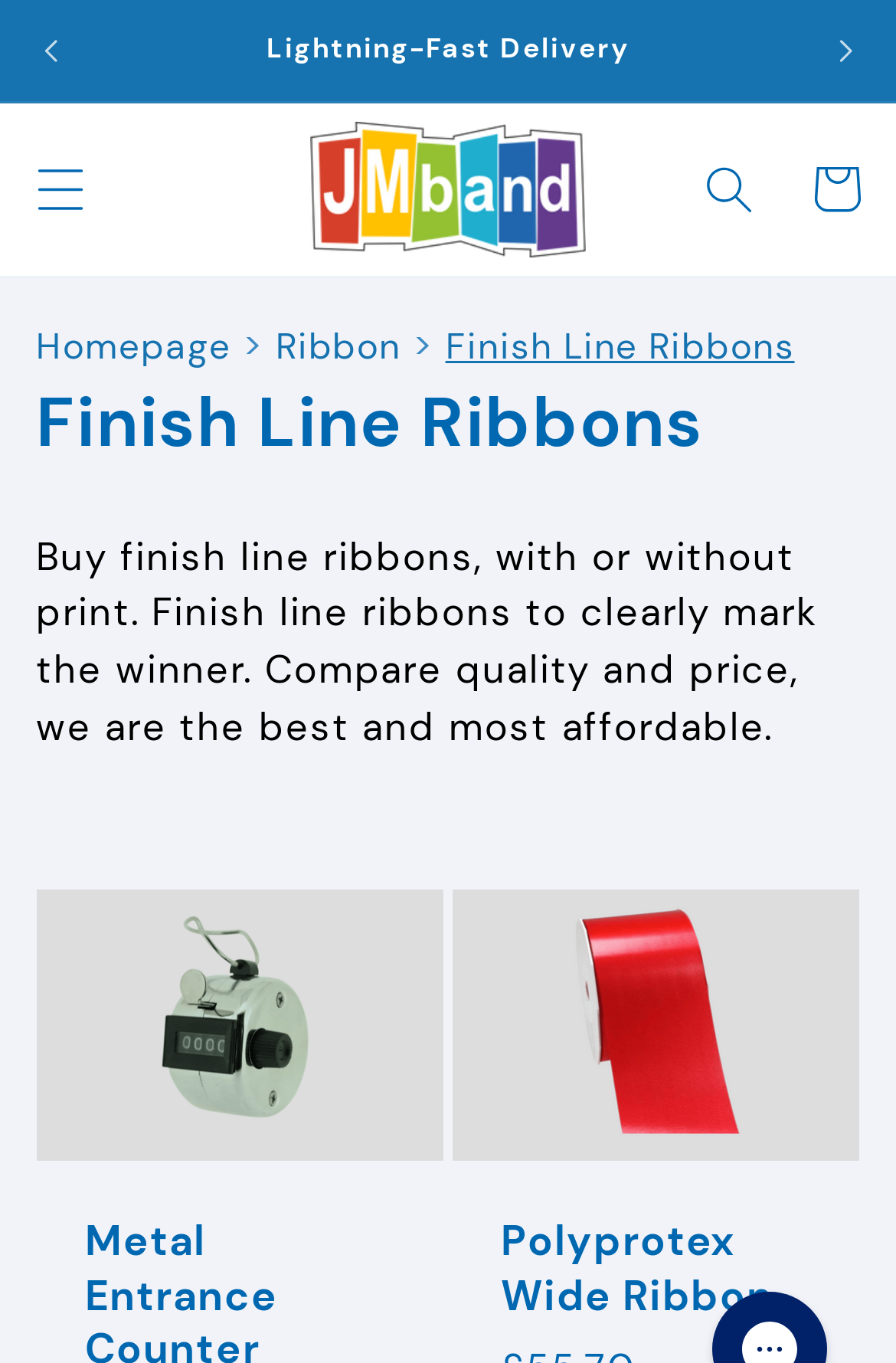How many announcements are there?
Answer the question with a single word or phrase, referring to the image.

4